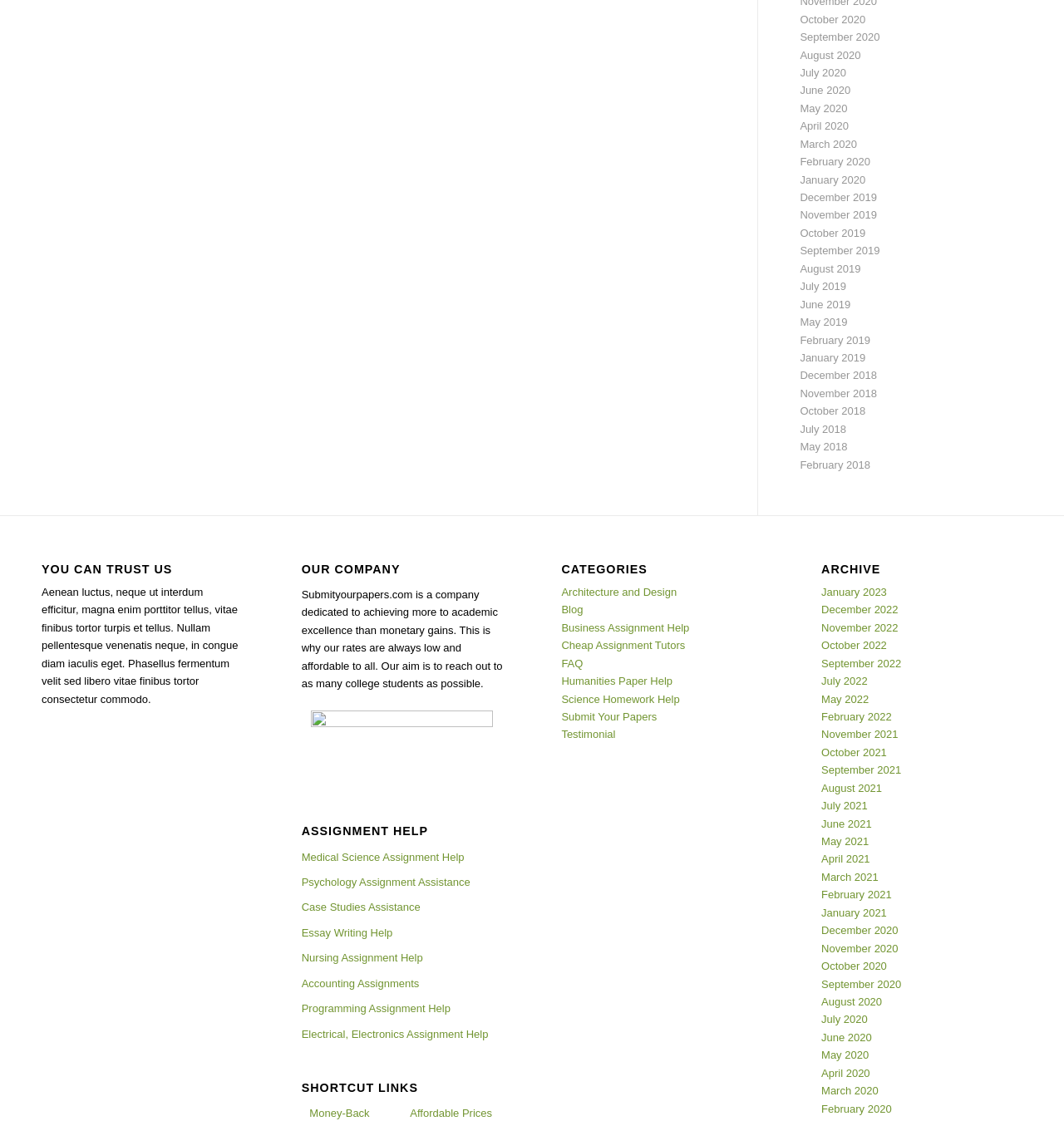Locate the bounding box coordinates of the segment that needs to be clicked to meet this instruction: "Click on October 2020".

[0.752, 0.012, 0.813, 0.023]